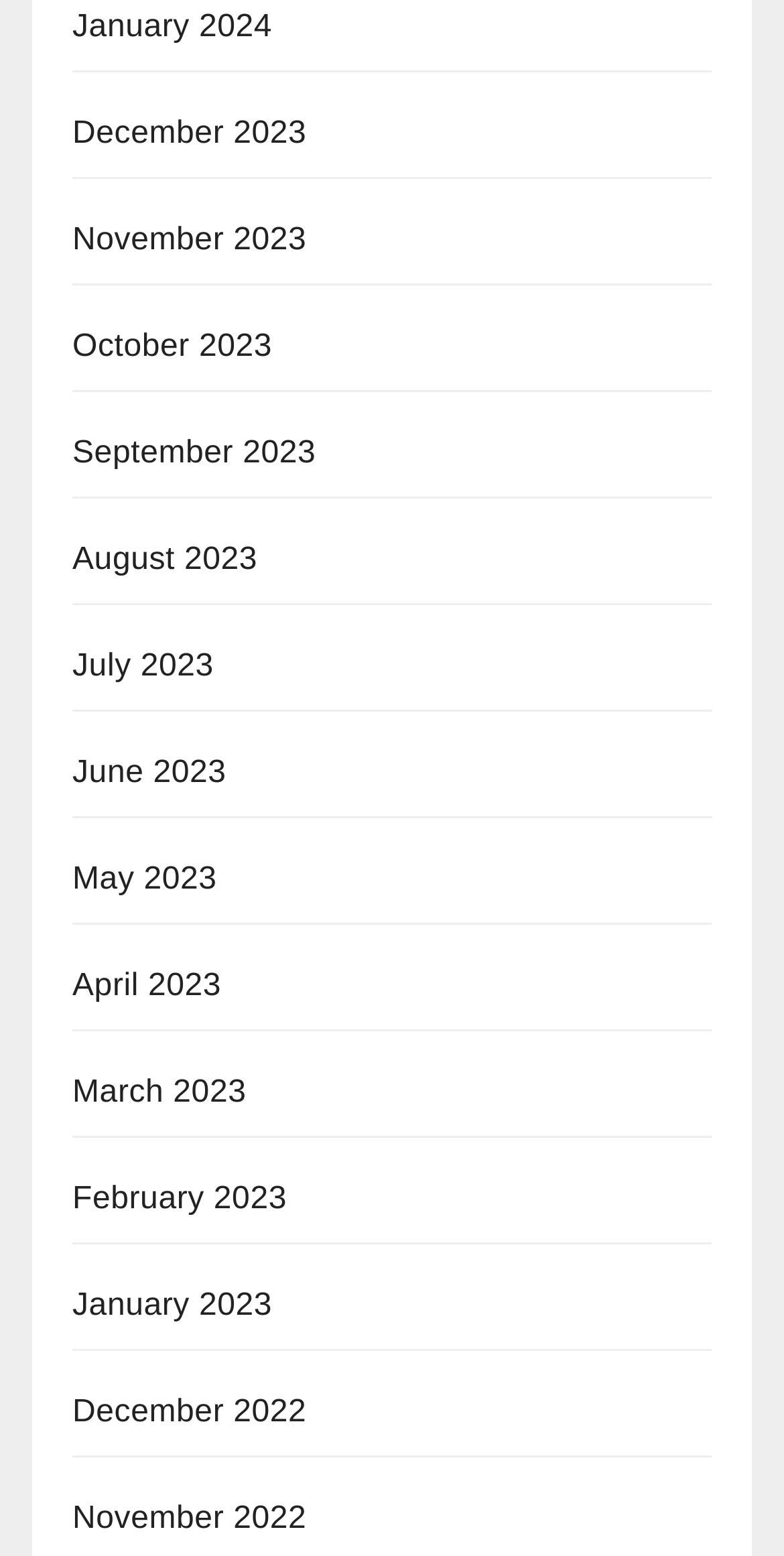What is the purpose of the month links on the webpage?
Identify the answer in the screenshot and reply with a single word or phrase.

Navigation or filtering